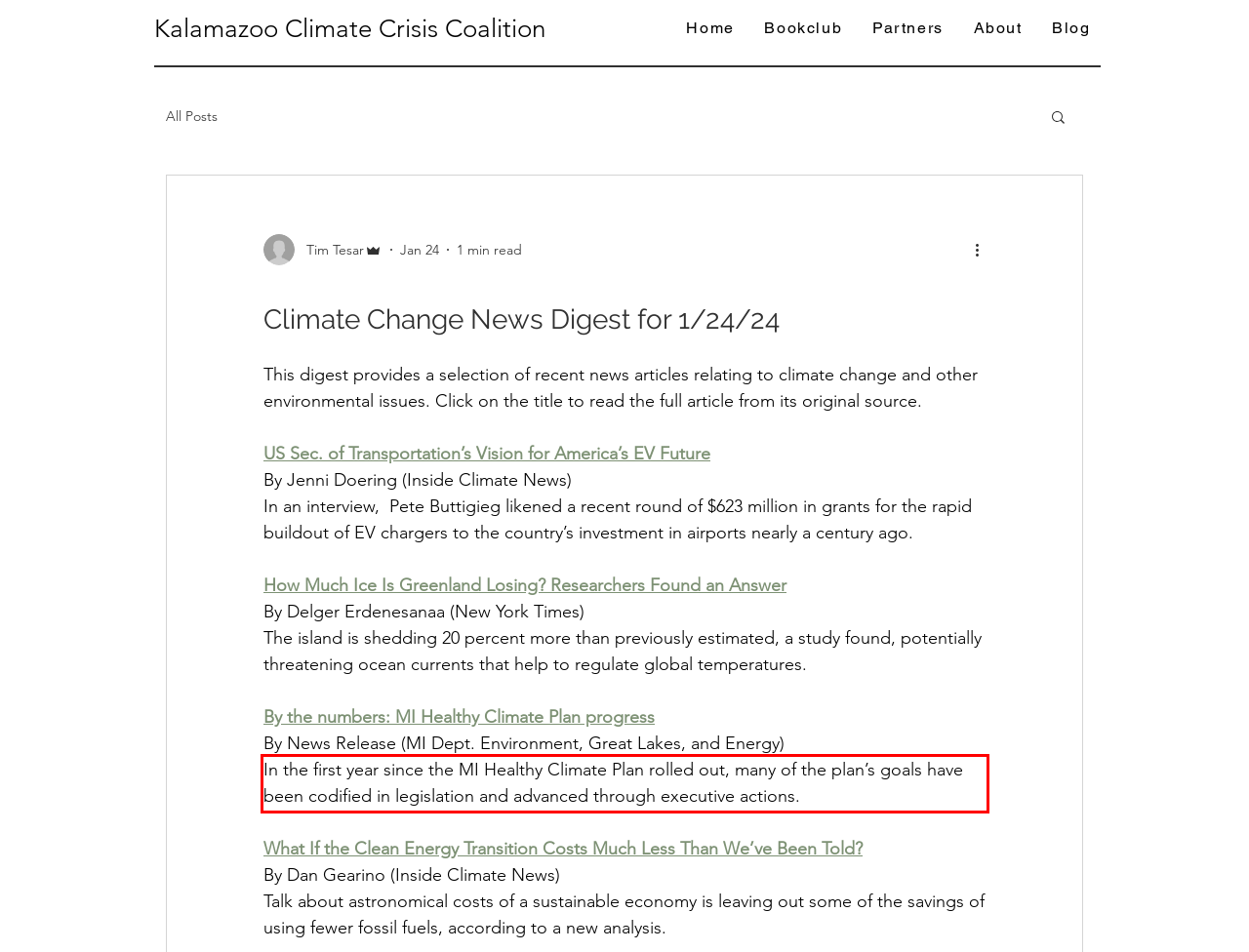By examining the provided screenshot of a webpage, recognize the text within the red bounding box and generate its text content.

In the first year since the MI Healthy Climate Plan rolled out, many of the plan’s goals have been codified in legislation and advanced through executive actions.